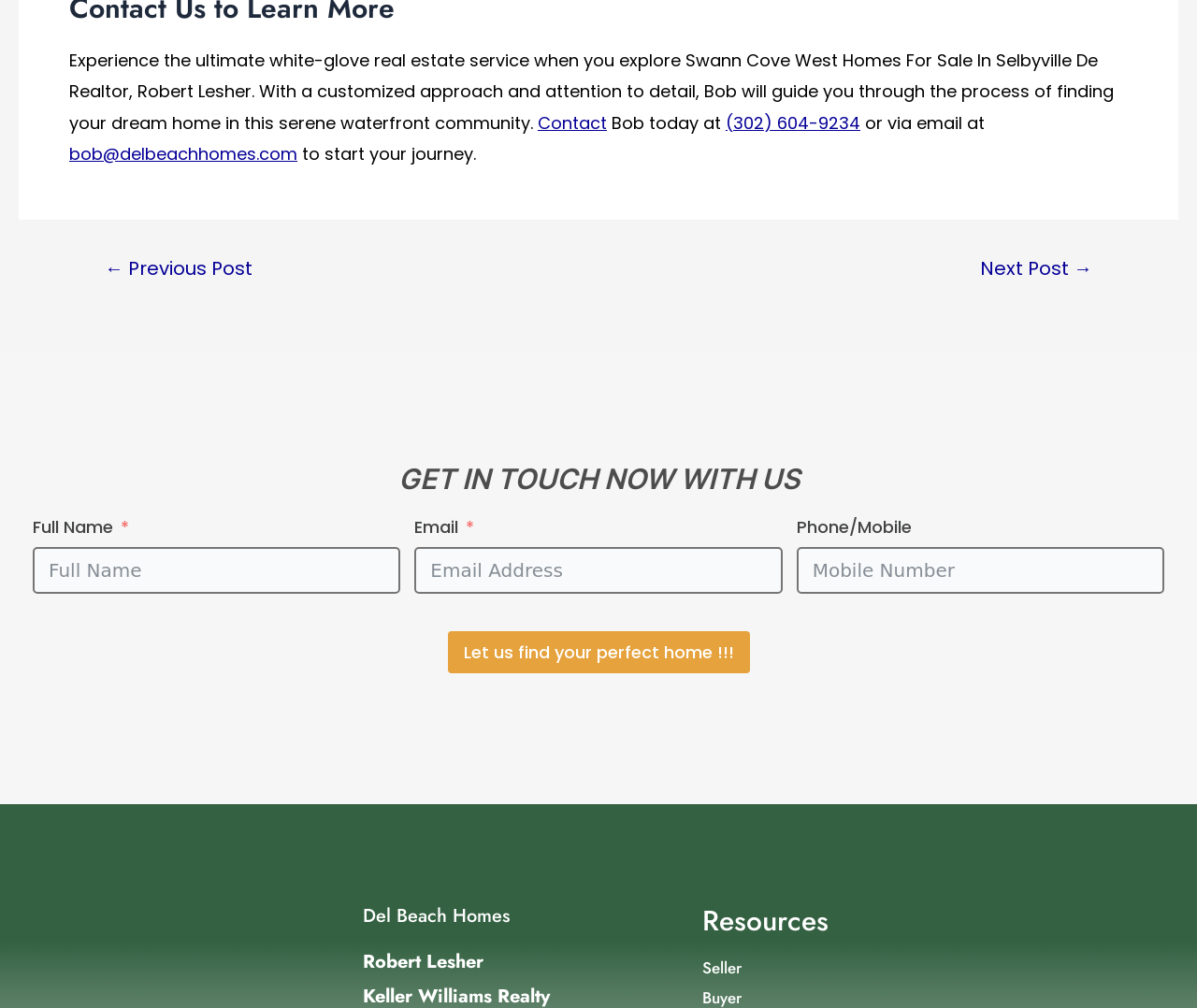Provide your answer to the question using just one word or phrase: What is the name of the real estate agent?

Robert Lesher